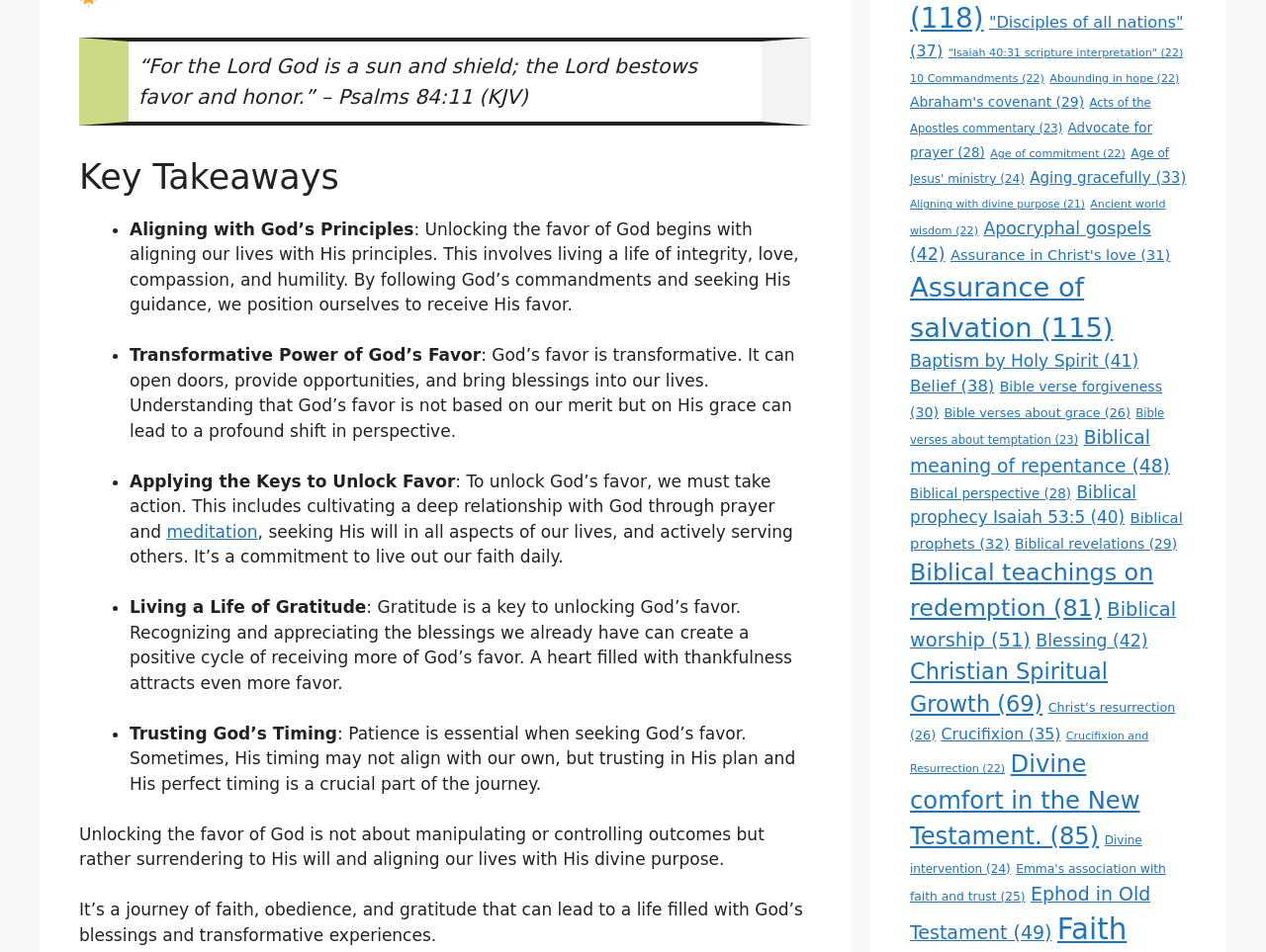Kindly determine the bounding box coordinates for the clickable area to achieve the given instruction: "Read 'Key Takeaways'".

[0.062, 0.164, 0.641, 0.207]